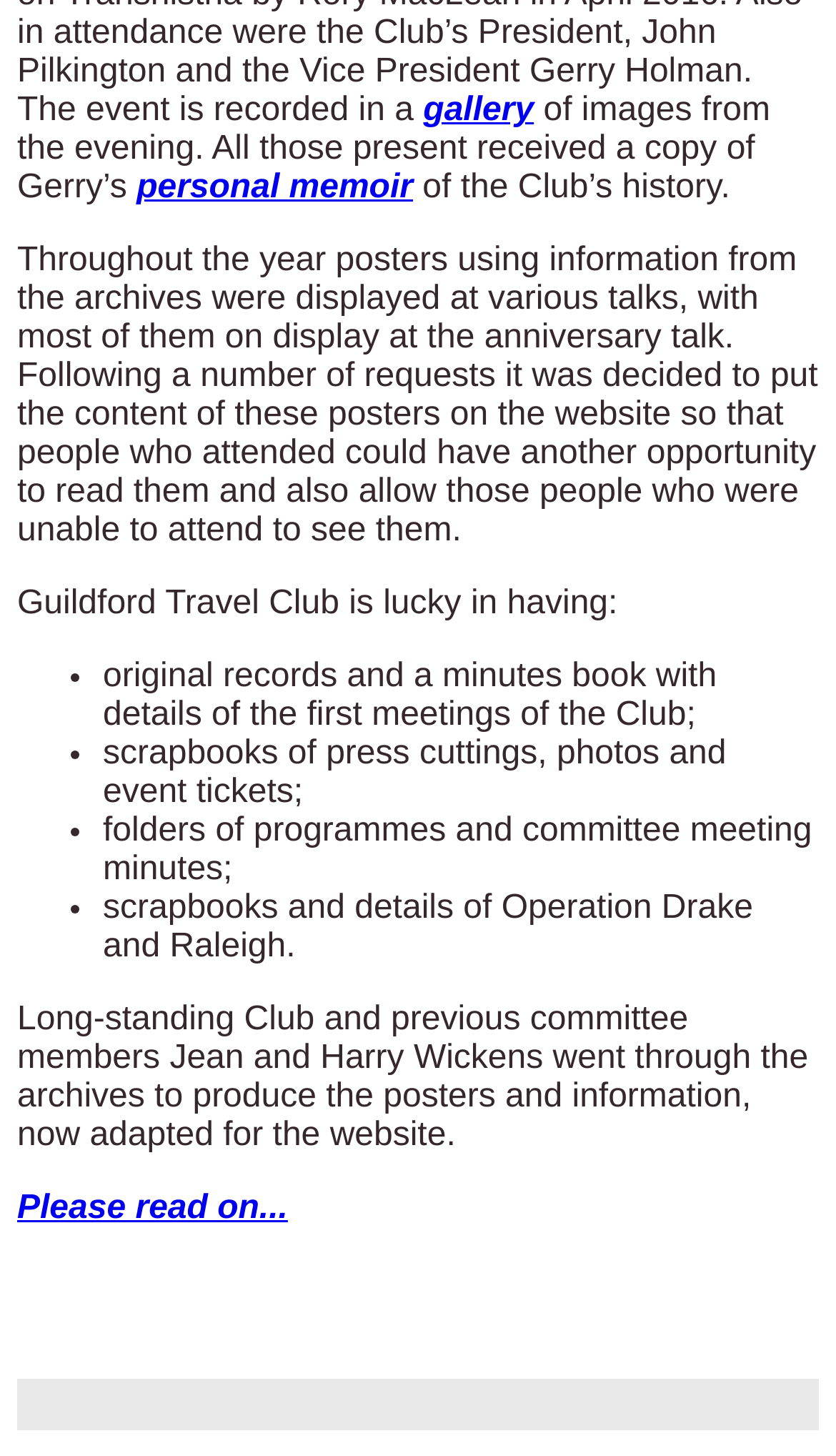Predict the bounding box of the UI element based on this description: "Now".

None